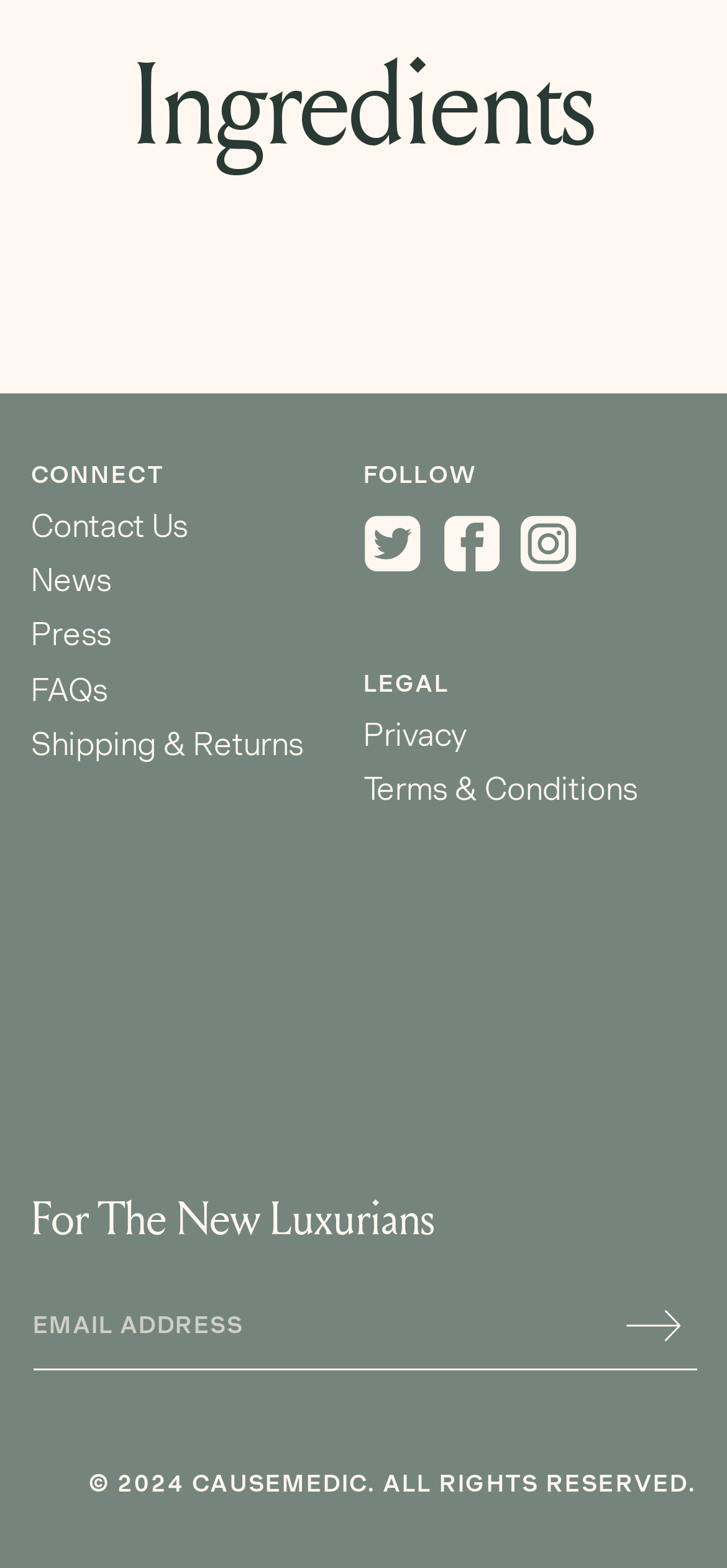Please examine the image and answer the question with a detailed explanation:
What year is the copyright for?

The copyright year can be found at the bottom of the webpage, in the static text '© 2024'.